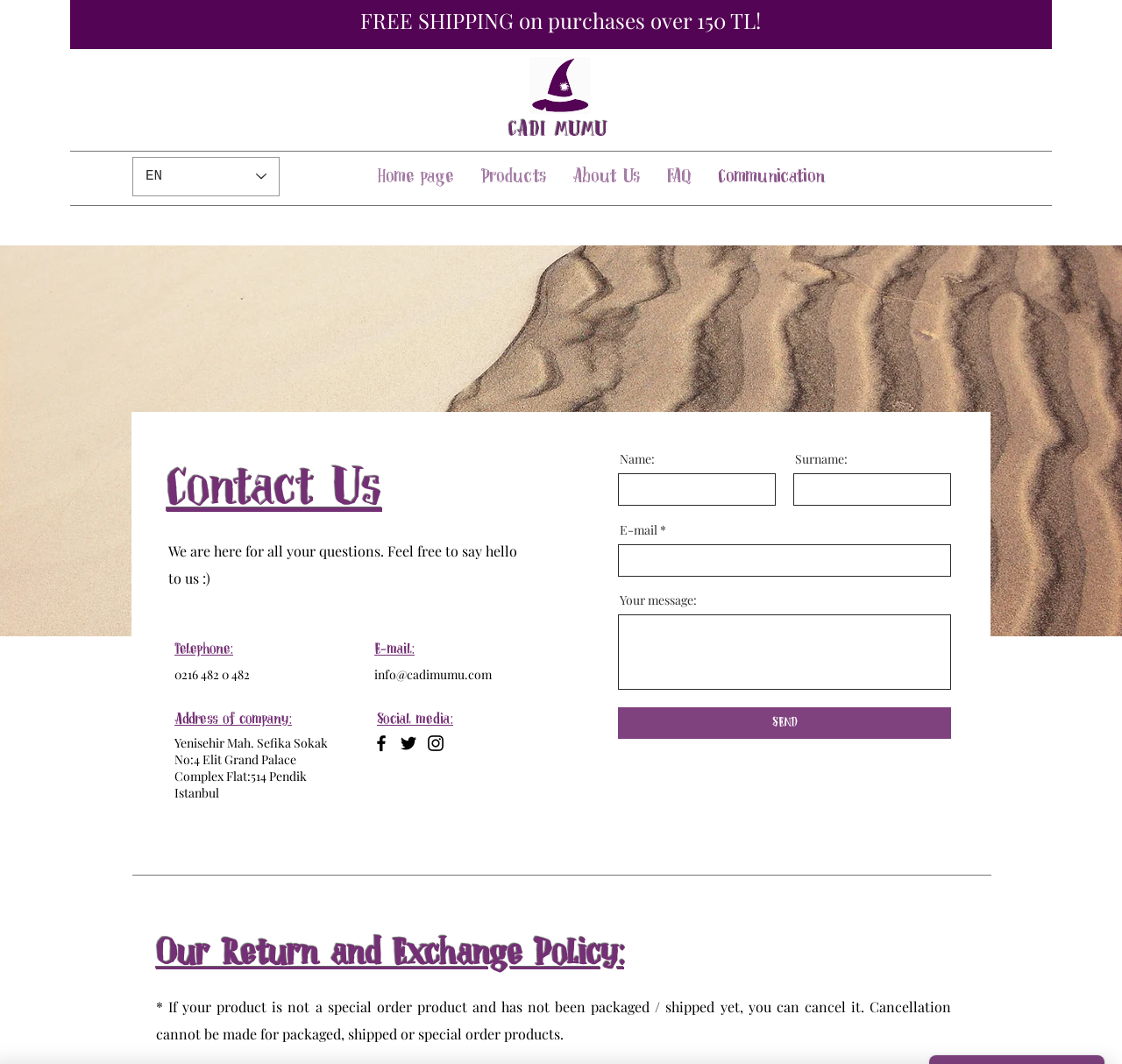Please identify the bounding box coordinates of the area I need to click to accomplish the following instruction: "Click the 'Facebook' link in the social media bar".

[0.33, 0.688, 0.349, 0.708]